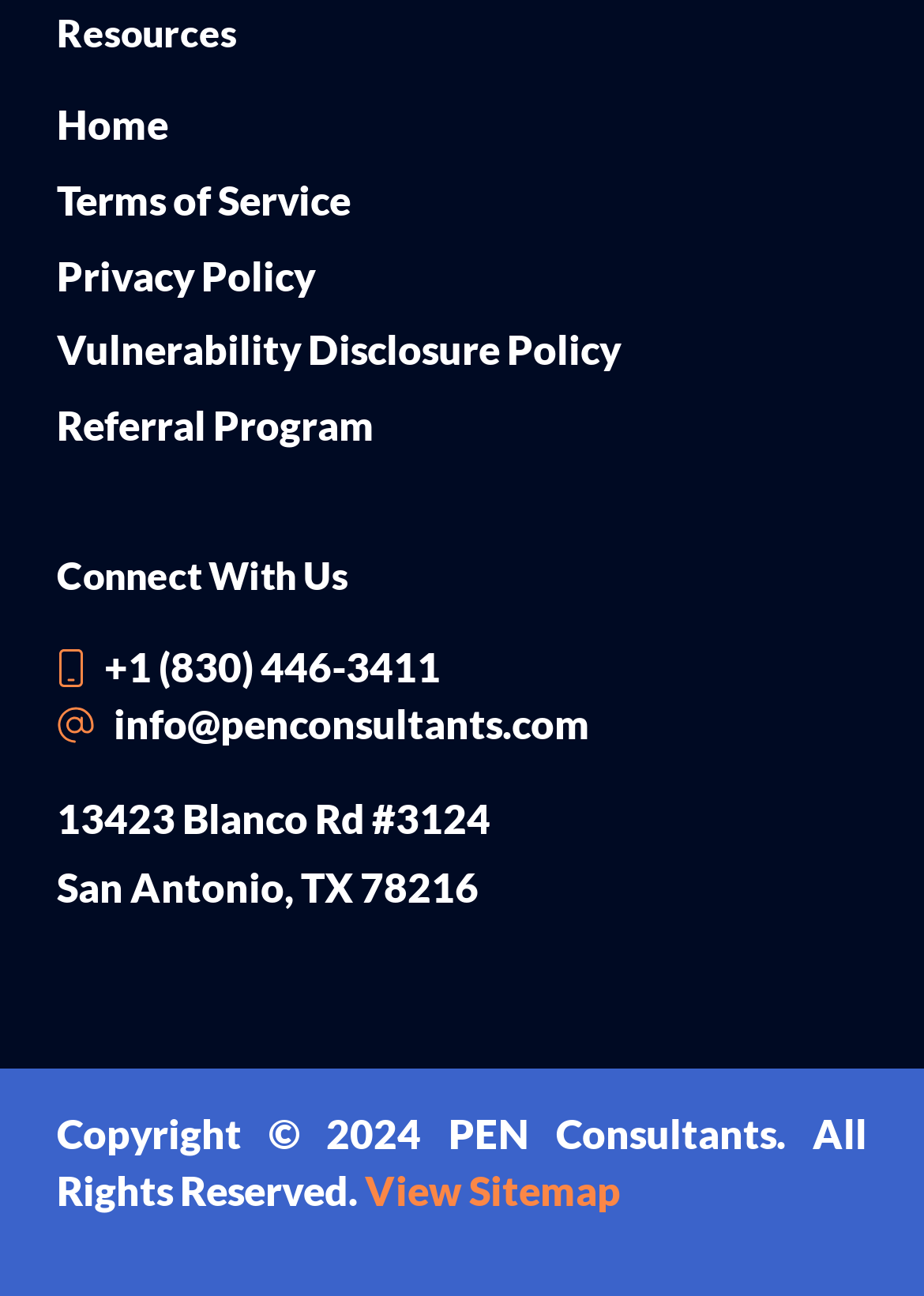Bounding box coordinates are specified in the format (top-left x, top-left y, bottom-right x, bottom-right y). All values are floating point numbers bounded between 0 and 1. Please provide the bounding box coordinate of the region this sentence describes: Vulnerability Disclosure Policy

[0.062, 0.249, 0.672, 0.293]